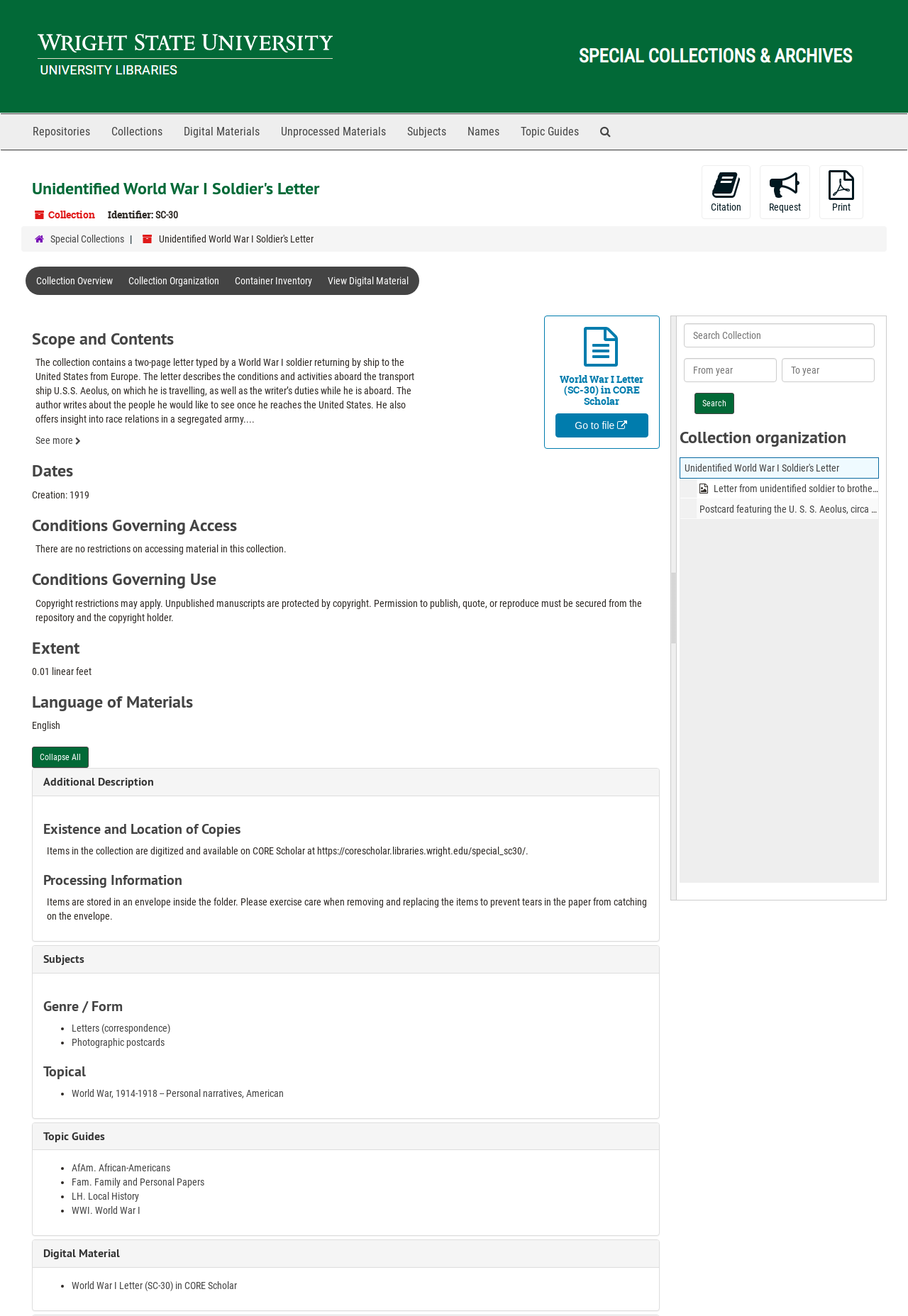Please give a concise answer to this question using a single word or phrase: 
What is the name of the university?

Wright State University